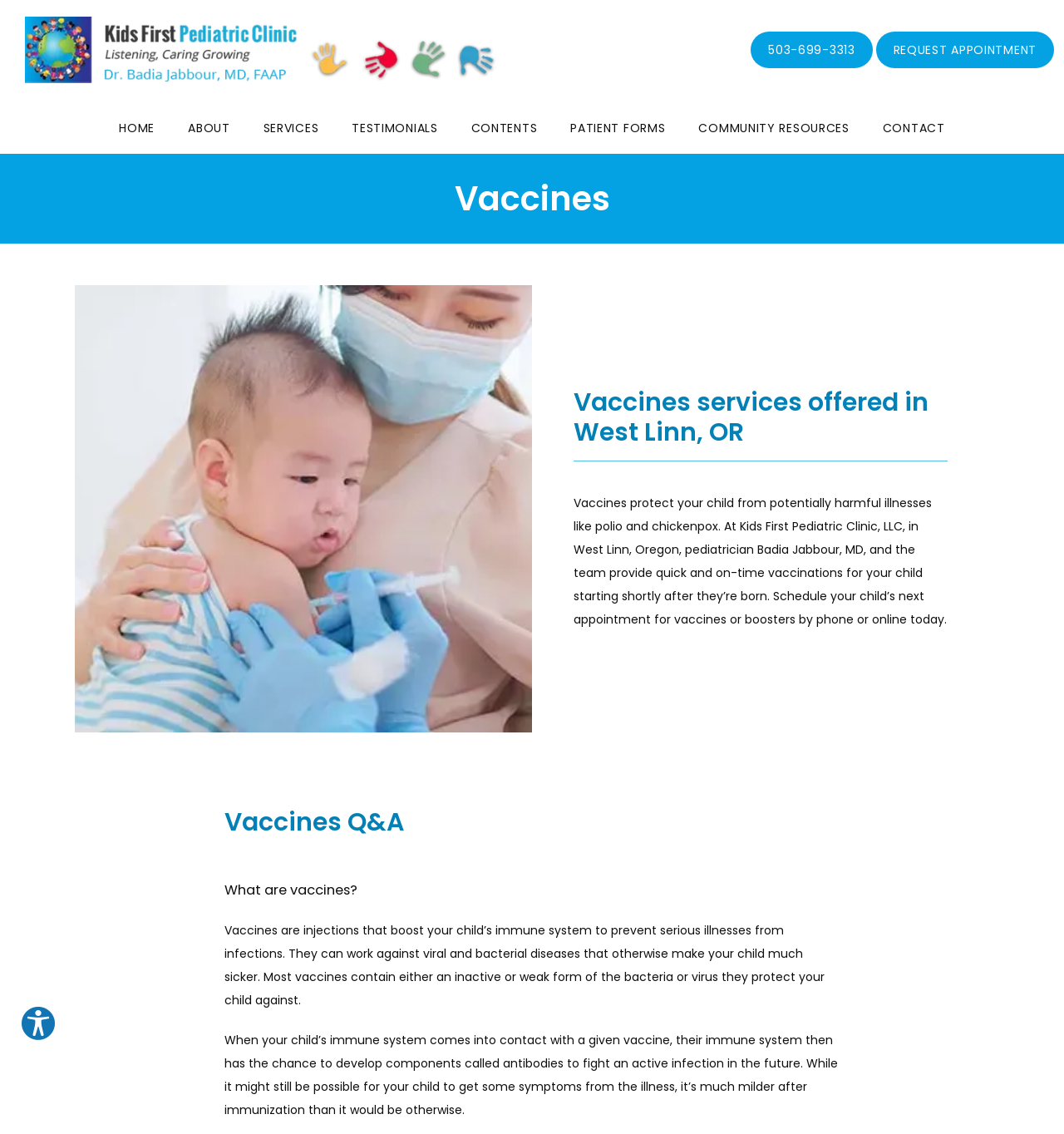Find the bounding box coordinates for the HTML element specified by: "Testimonials".

[0.331, 0.106, 0.411, 0.12]